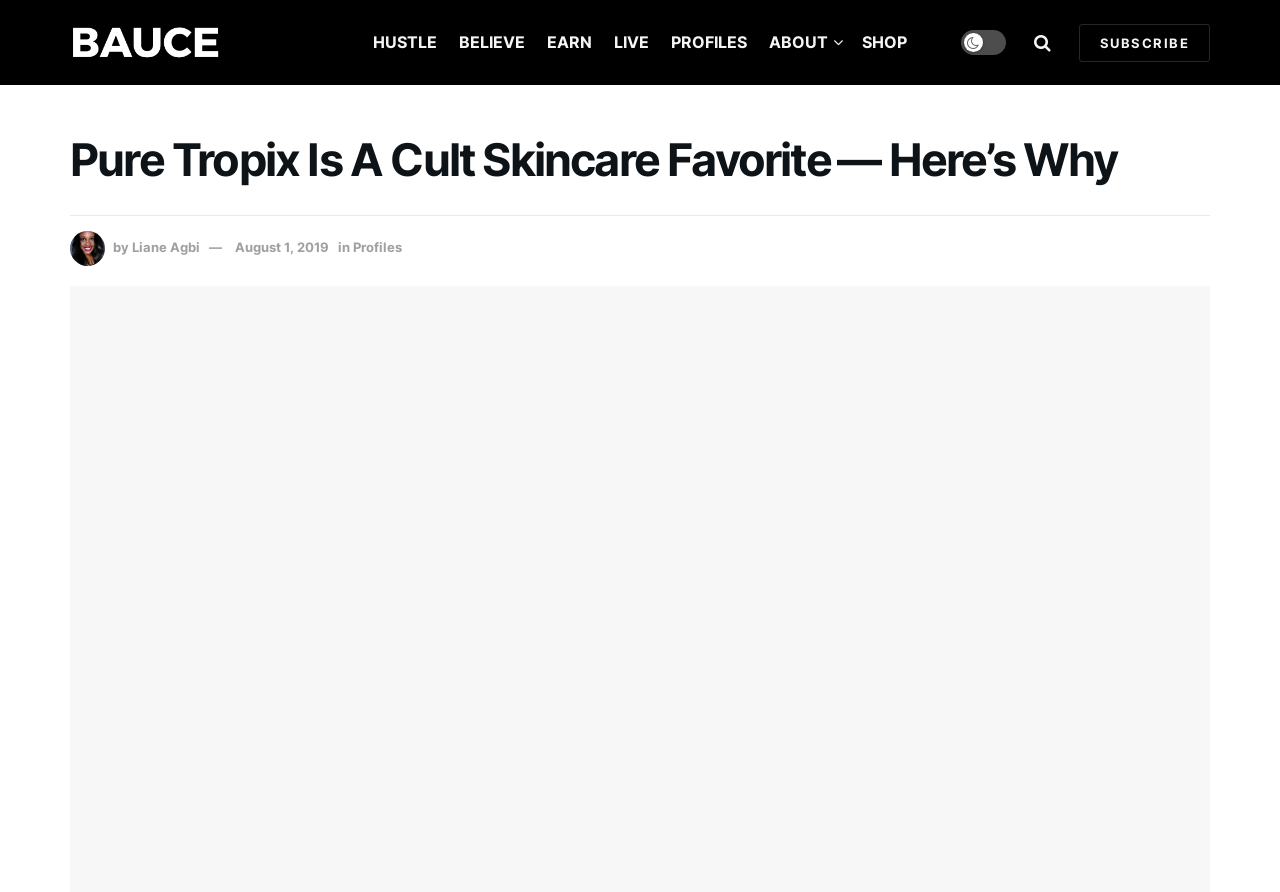What is the purpose of the link with the icon?
Carefully analyze the image and provide a thorough answer to the question.

The link with the icon is located at the top right of the webpage and has the text 'SUBSCRIBE' next to it, suggesting that its purpose is to allow users to subscribe to a newsletter or service.